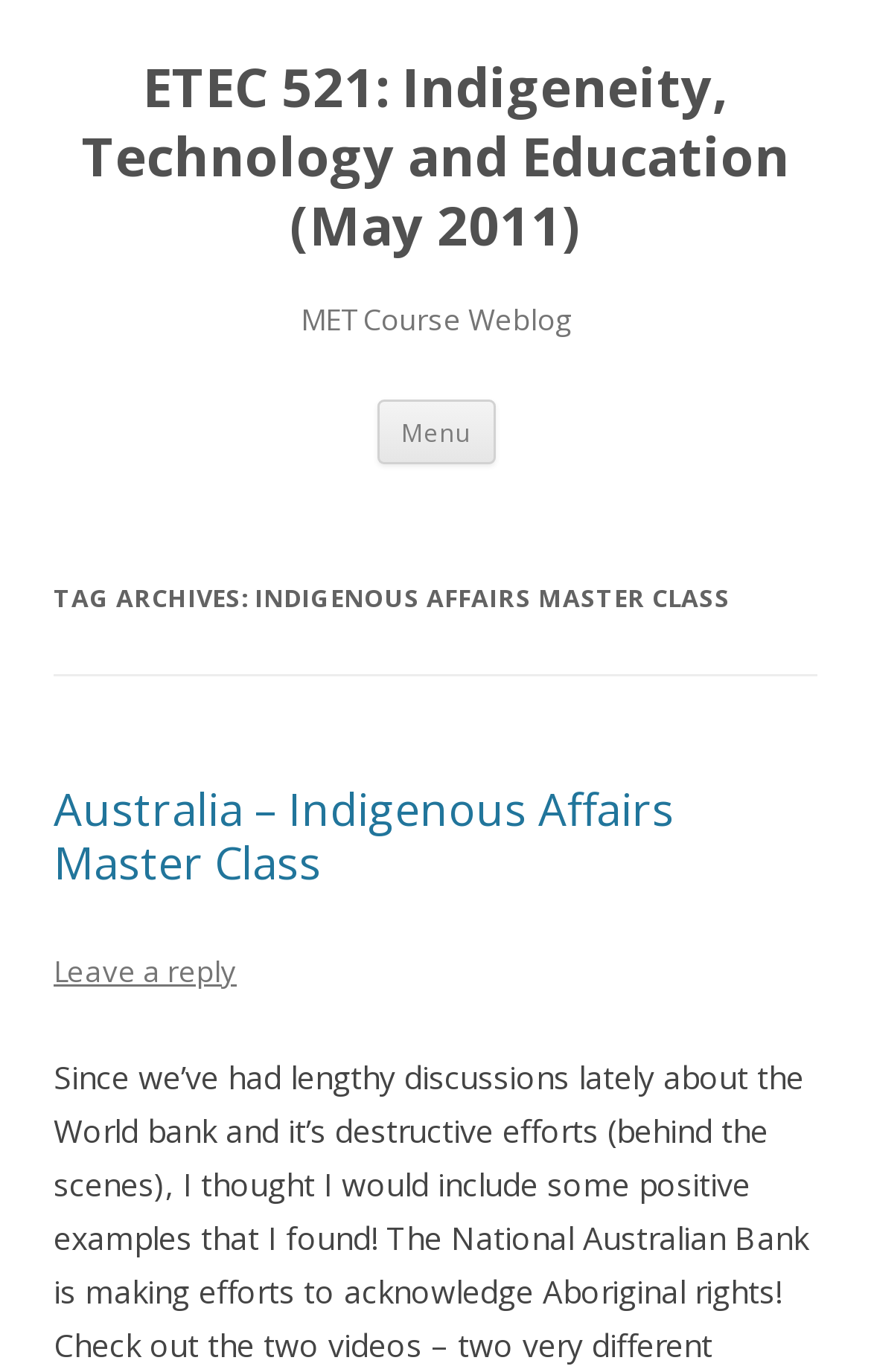Please answer the following question using a single word or phrase: How many links are present in the TAG ARCHIVES section?

1